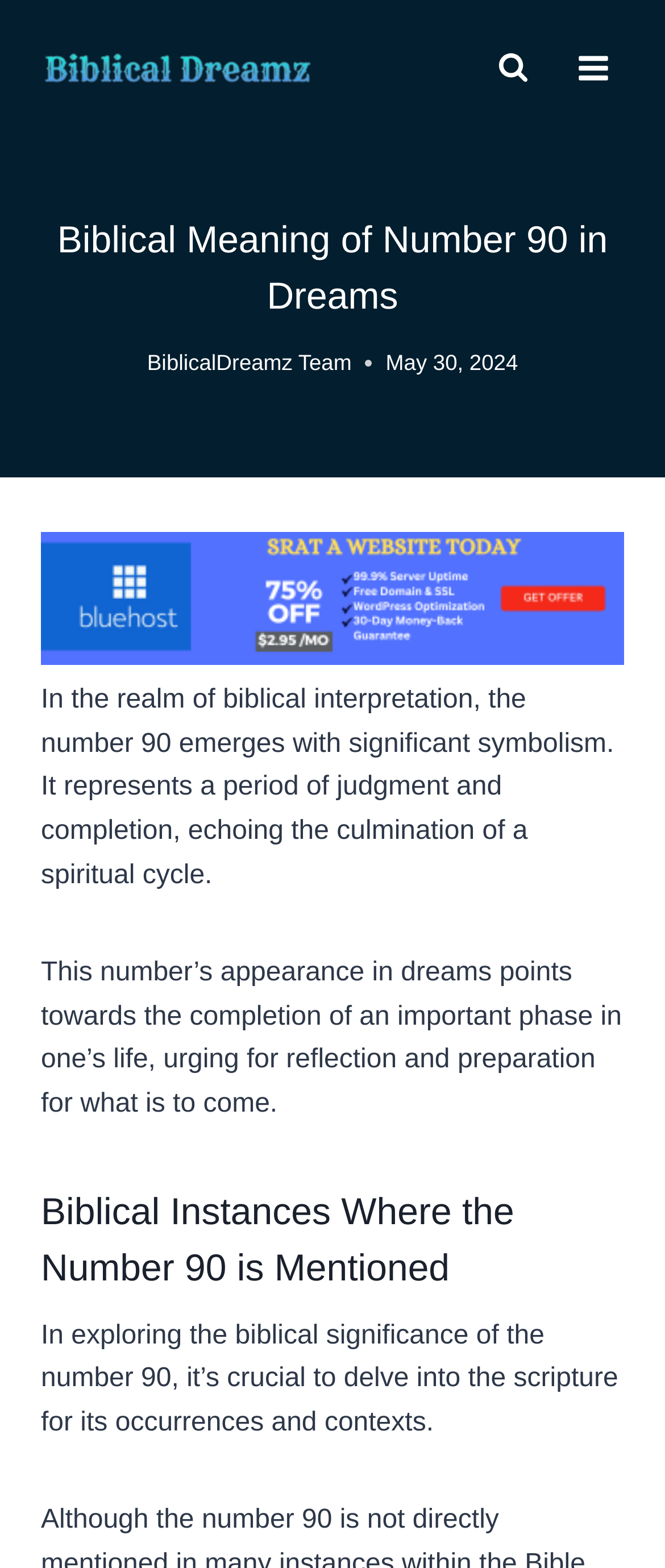Respond to the following question using a concise word or phrase: 
Who is the author of the article?

BiblicalDreamz Team